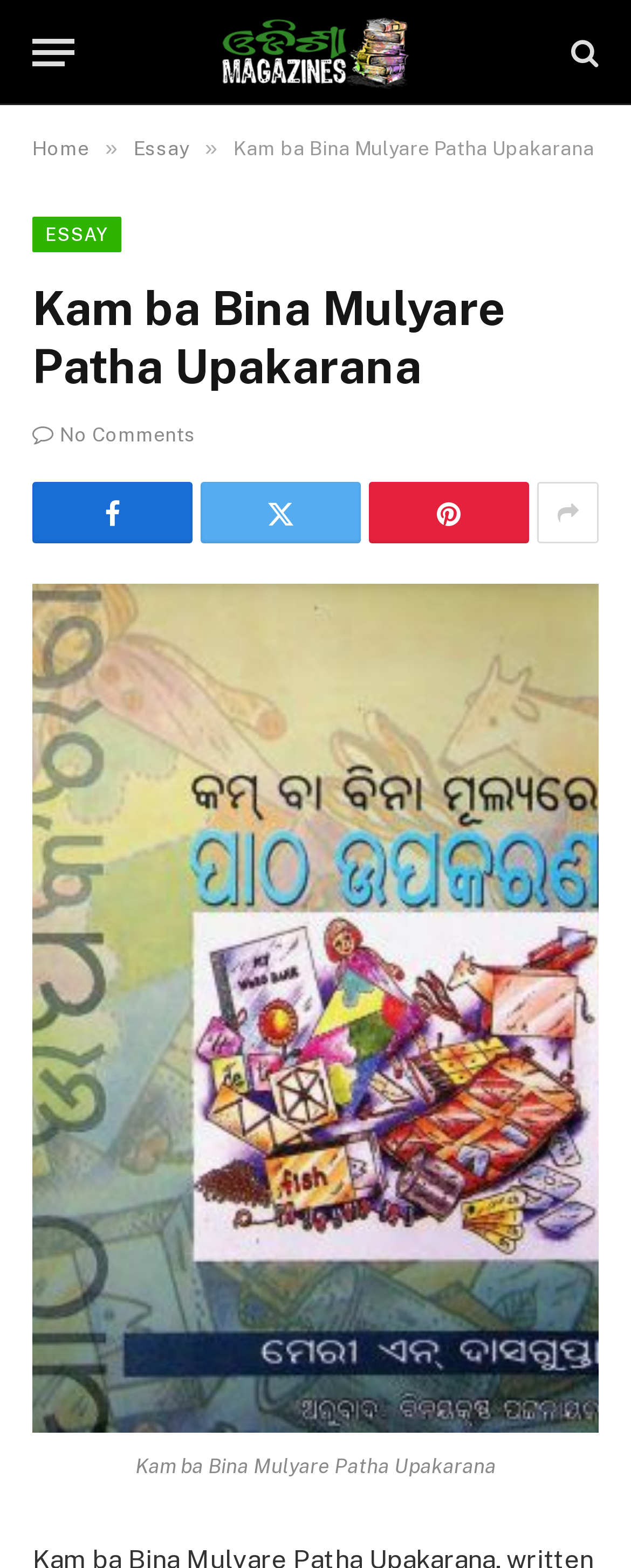Please answer the following question using a single word or phrase: 
What is the title of the book?

Kam ba Bina Mulyare Patha Upakarana